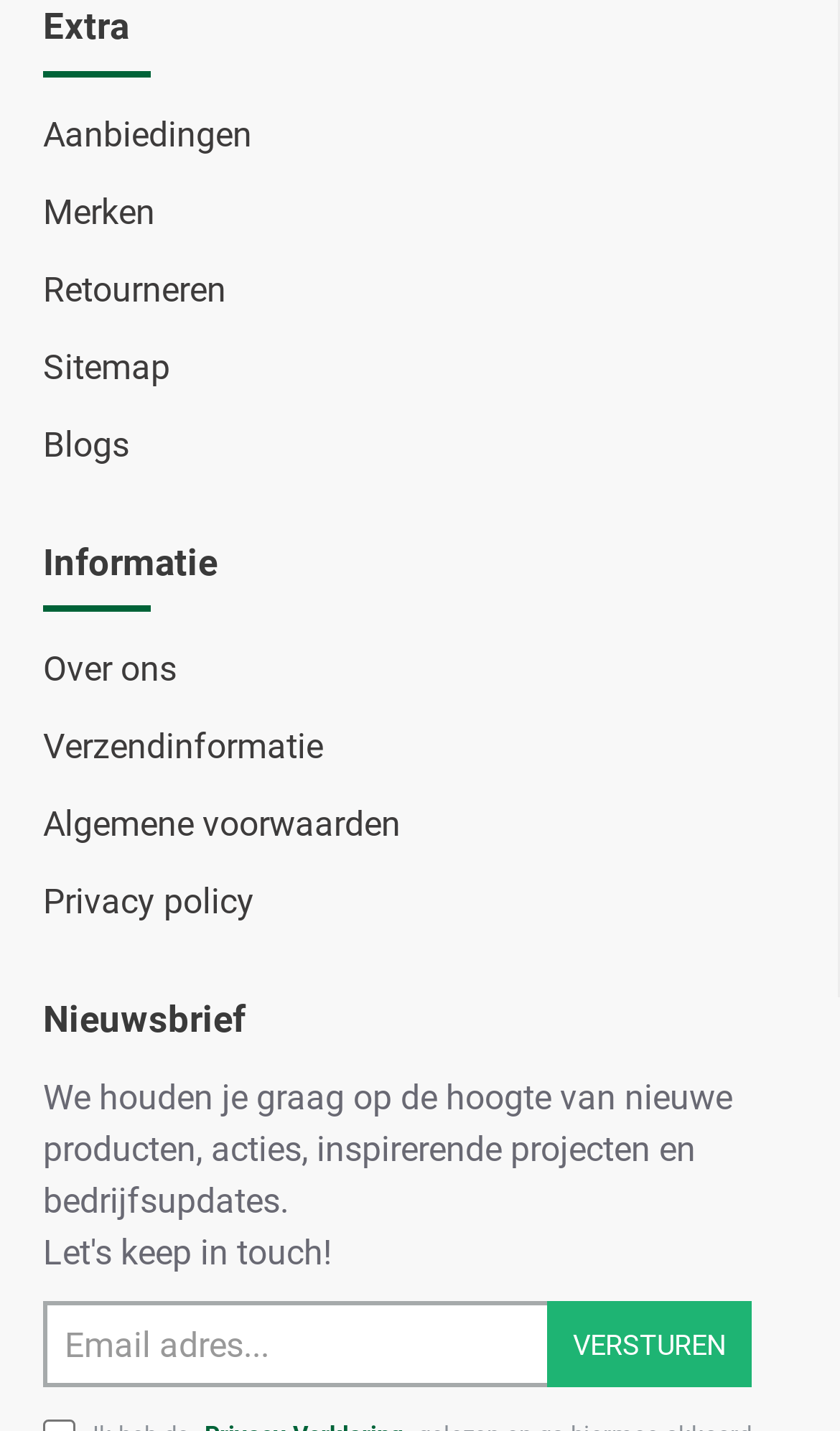What is the button text next to the email textbox?
Please use the image to provide a one-word or short phrase answer.

VERSTUREN